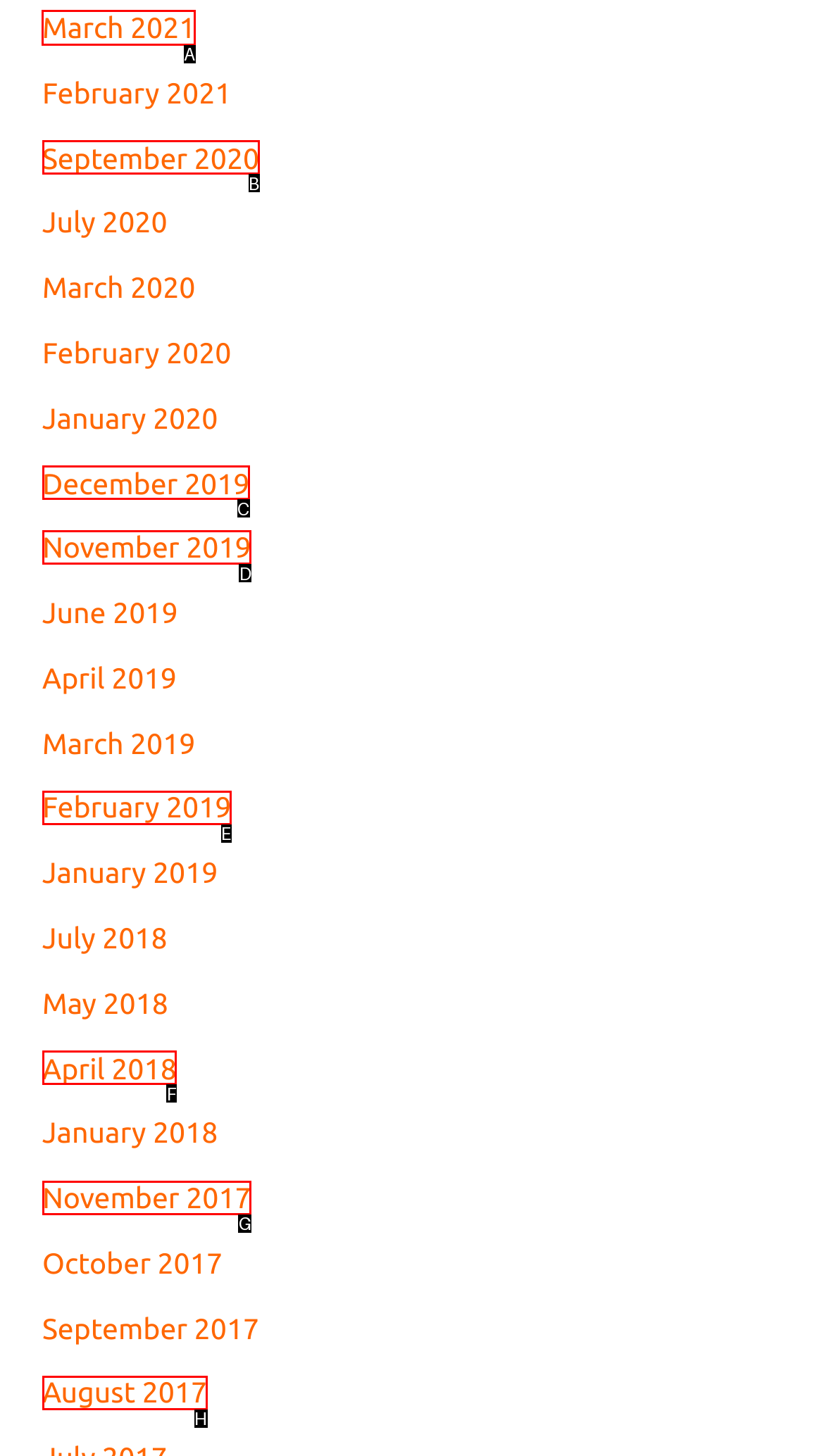Identify which lettered option completes the task: view March 2021. Provide the letter of the correct choice.

A